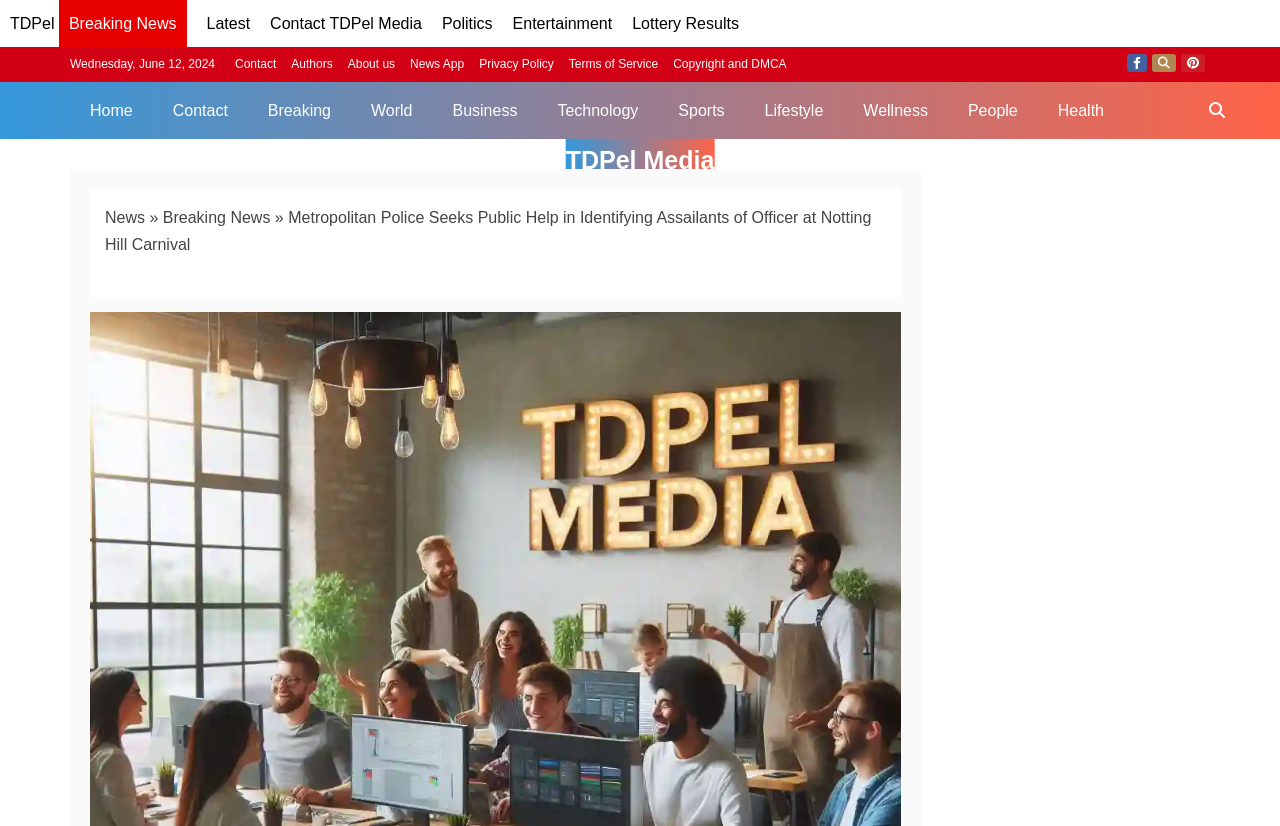How many social media links are present on the webpage?
Please provide a single word or phrase answer based on the image.

3